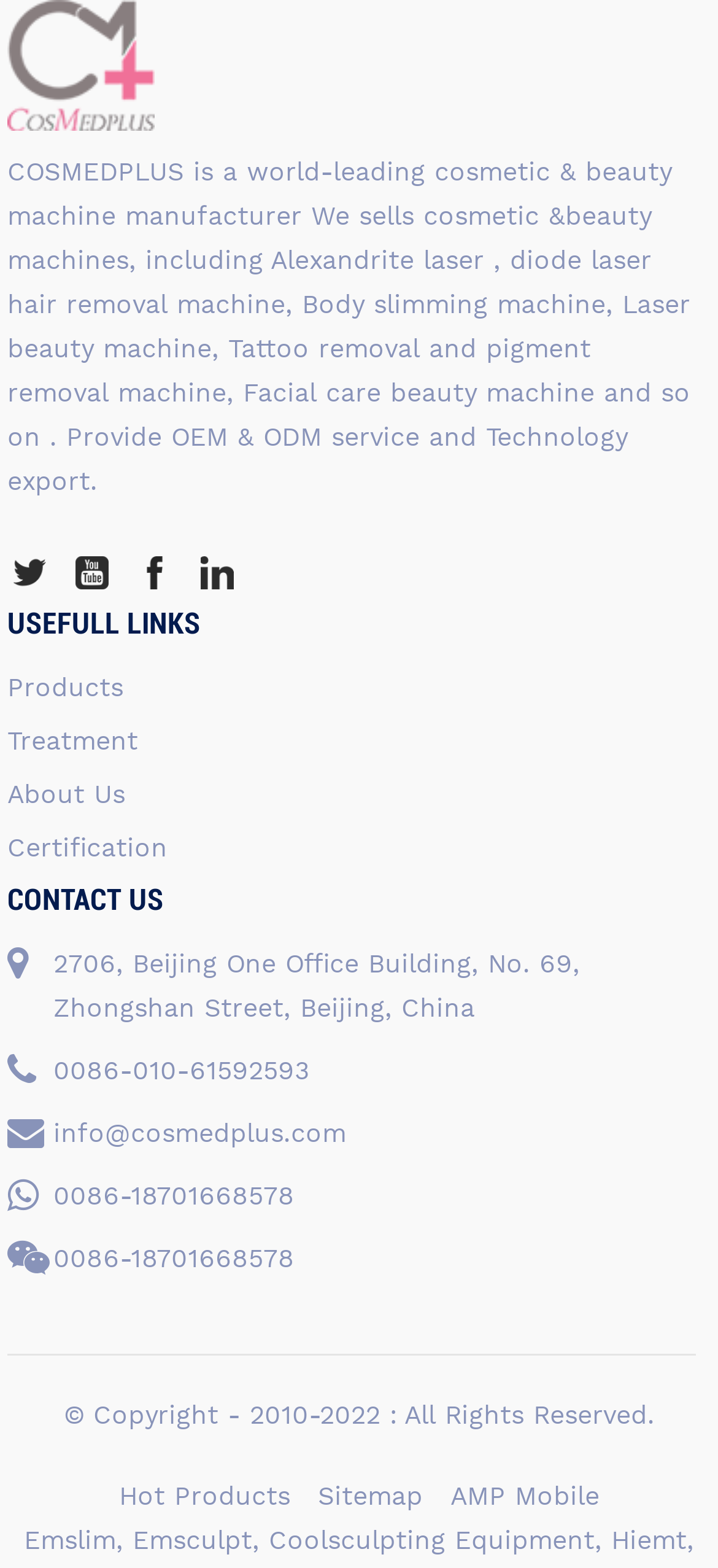Please locate the clickable area by providing the bounding box coordinates to follow this instruction: "Check Certification information".

[0.01, 0.526, 0.97, 0.554]